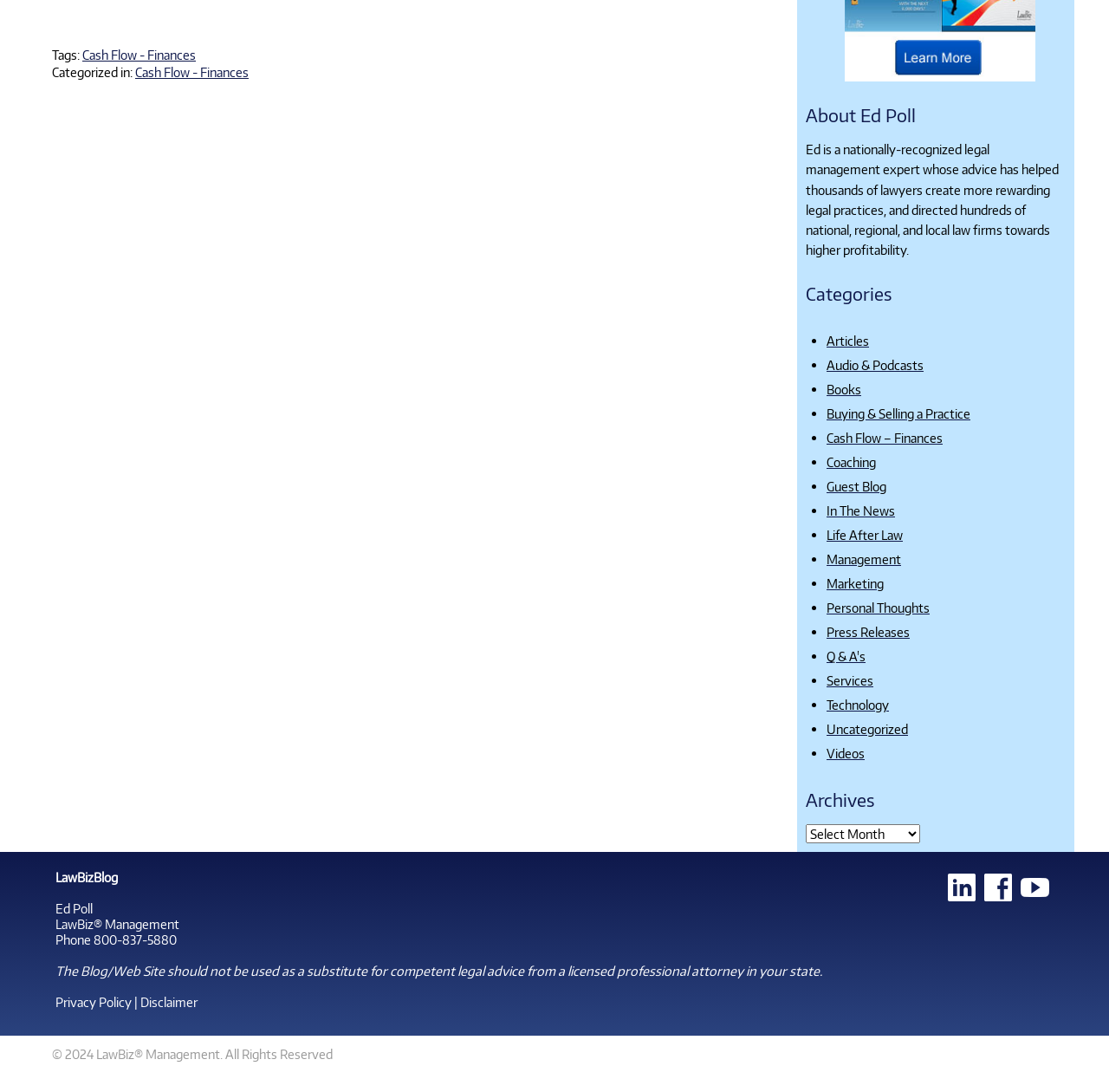Return the bounding box coordinates of the UI element that corresponds to this description: "Cash Flow – Finances". The coordinates must be given as four float numbers in the range of 0 and 1, [left, top, right, bottom].

[0.745, 0.394, 0.85, 0.408]